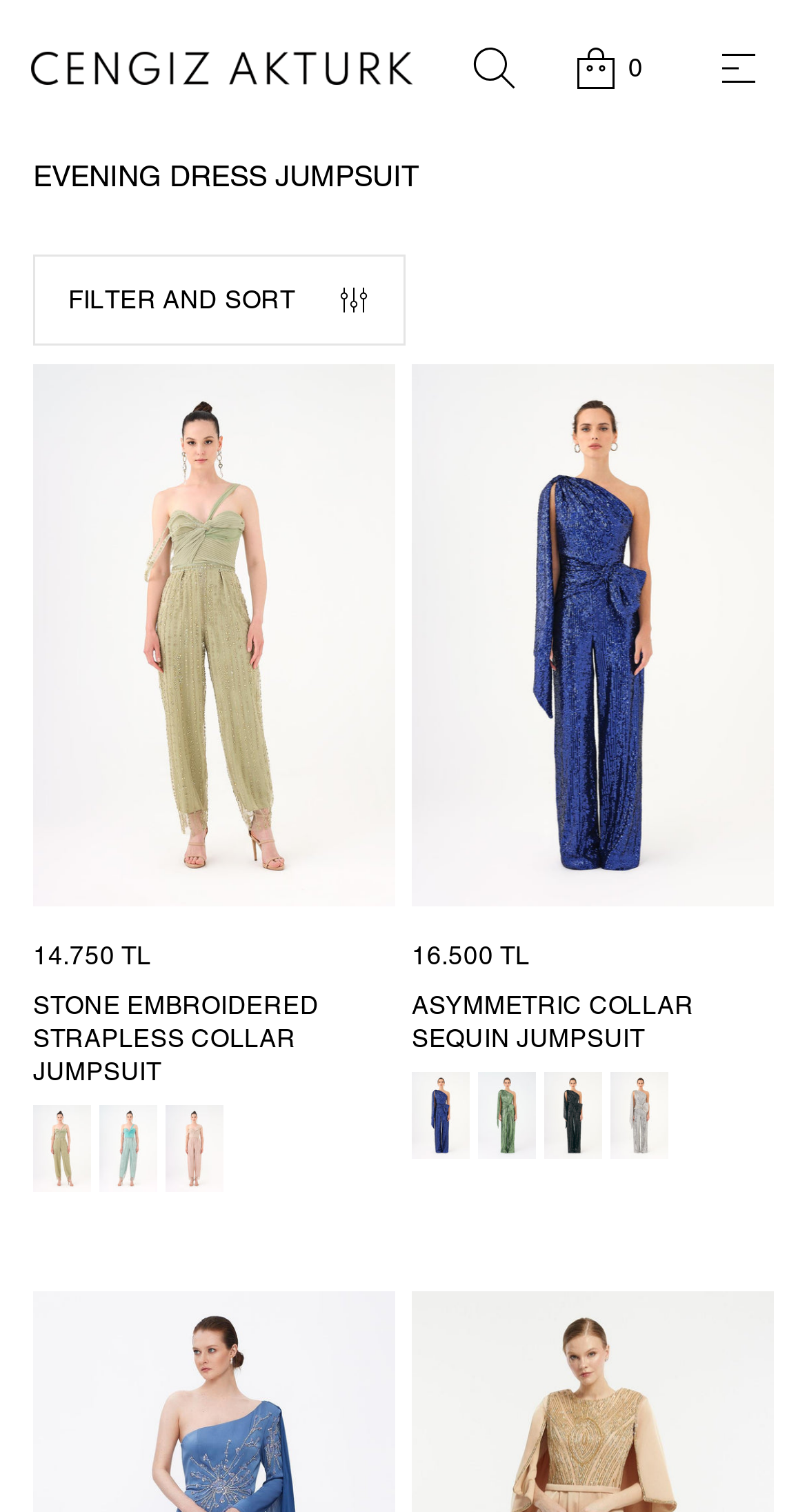Is the filter and sort button enabled?
Using the image as a reference, answer with just one word or a short phrase.

Yes